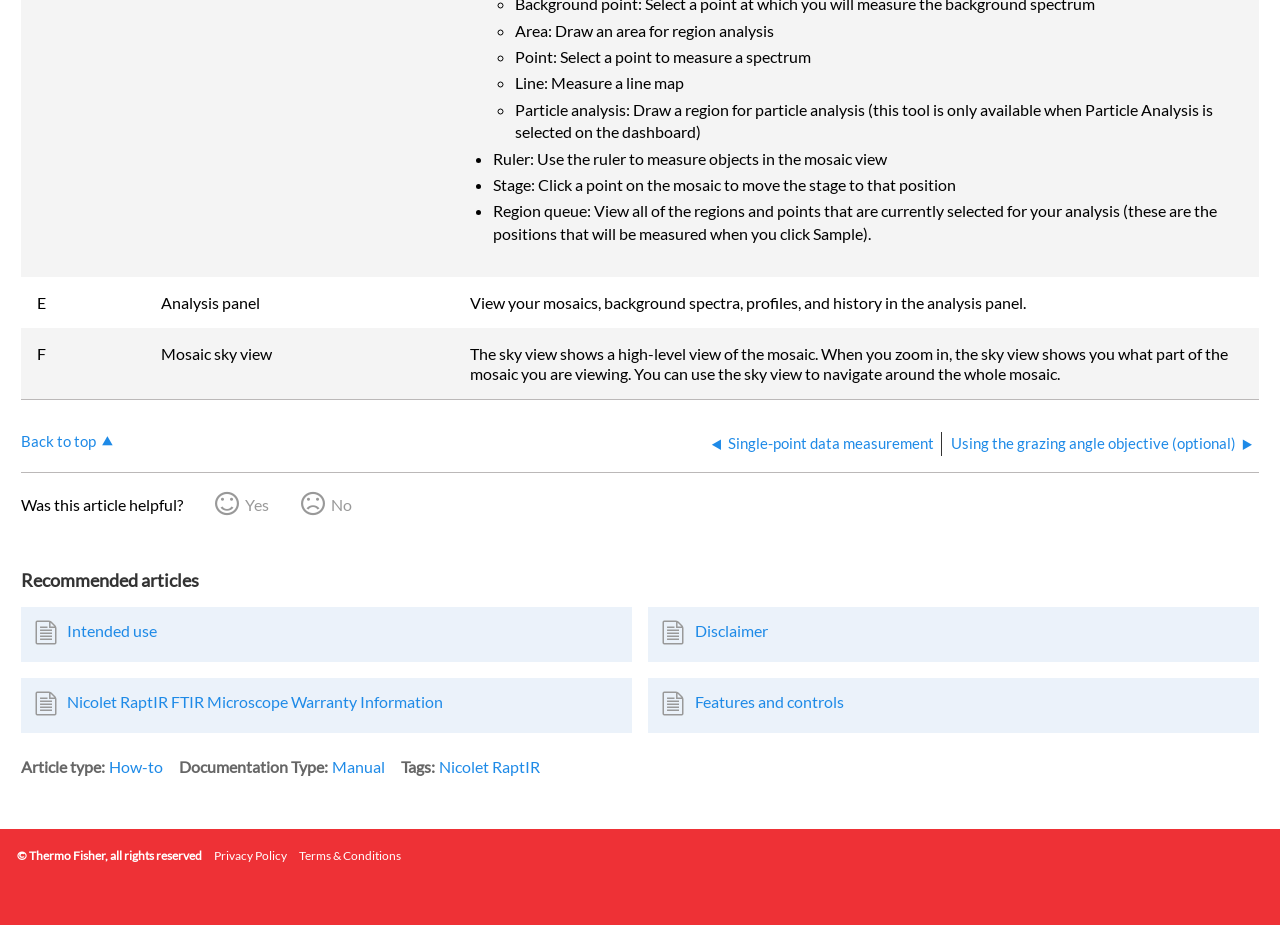Using the information in the image, give a detailed answer to the following question: What is shown in the sky view?

The sky view shows a high-level view of the mosaic, and when you zoom in, it shows what part of the mosaic you are viewing, as described in the gridcell element with OCR text 'The sky view shows a high-level view of the mosaic. When you zoom in, the sky view shows you what part of the mosaic you are viewing.'